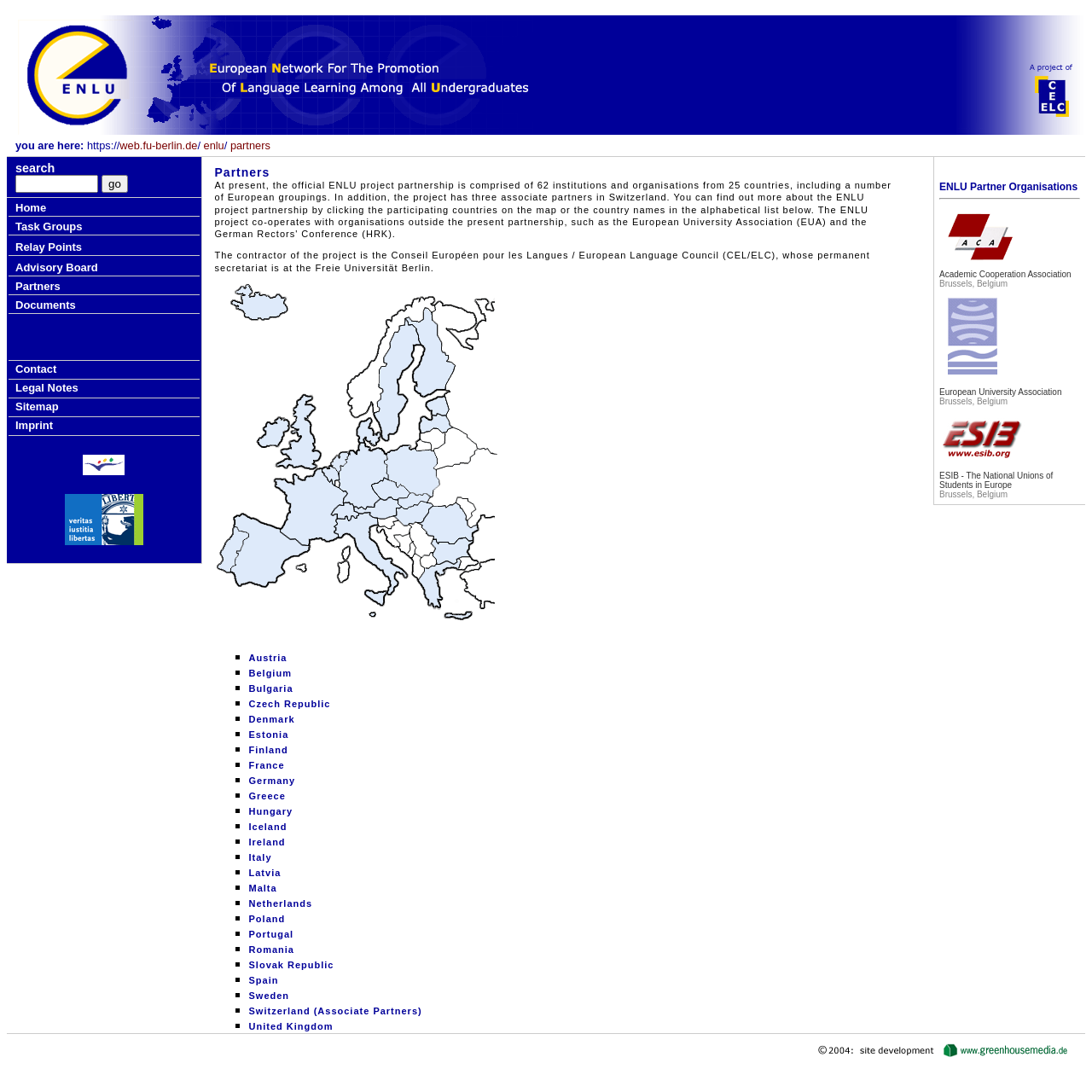Give a one-word or short phrase answer to this question: 
What is the text of the second cell in the second row of the second table?

Task Groups